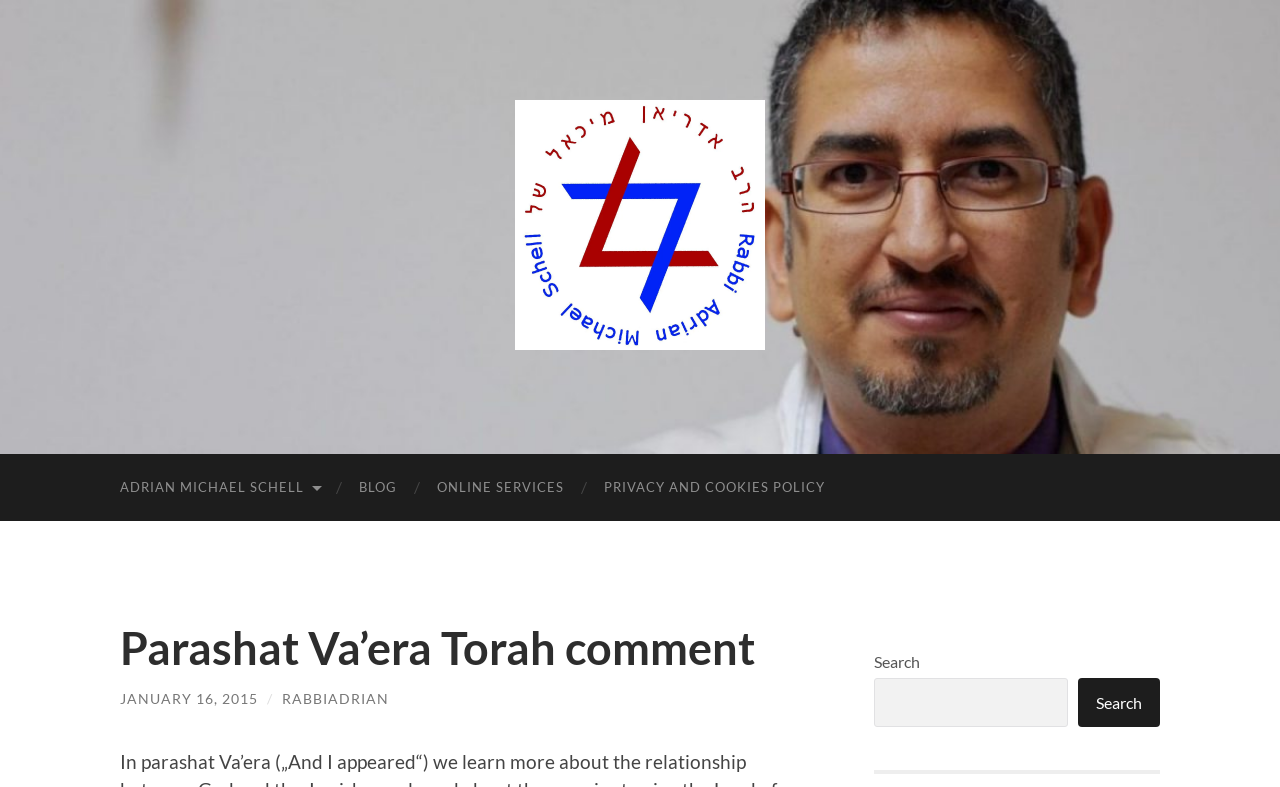Point out the bounding box coordinates of the section to click in order to follow this instruction: "Read the Torah comment for January 16, 2015".

[0.094, 0.877, 0.202, 0.898]